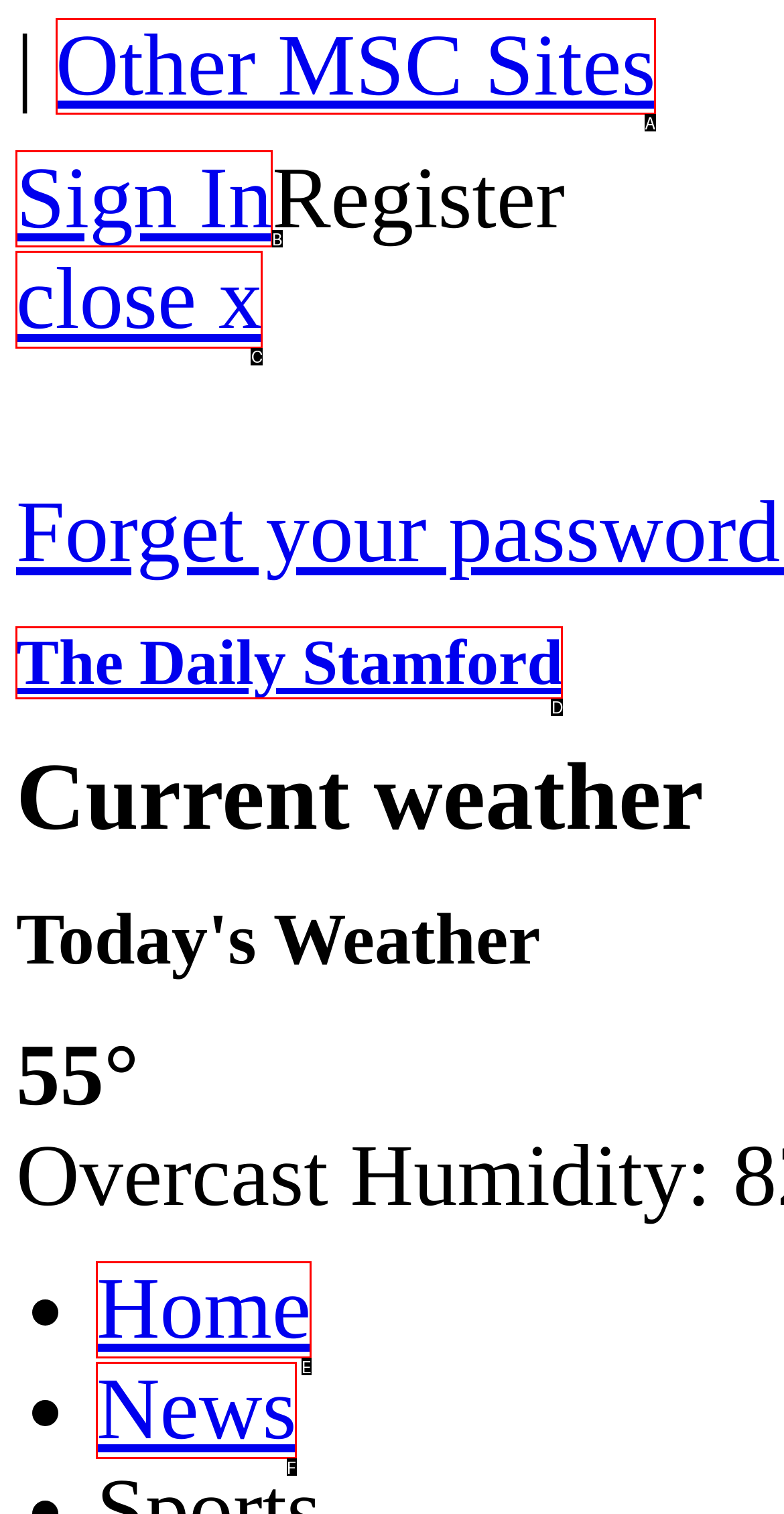Given the description: Sign In, identify the HTML element that fits best. Respond with the letter of the correct option from the choices.

B